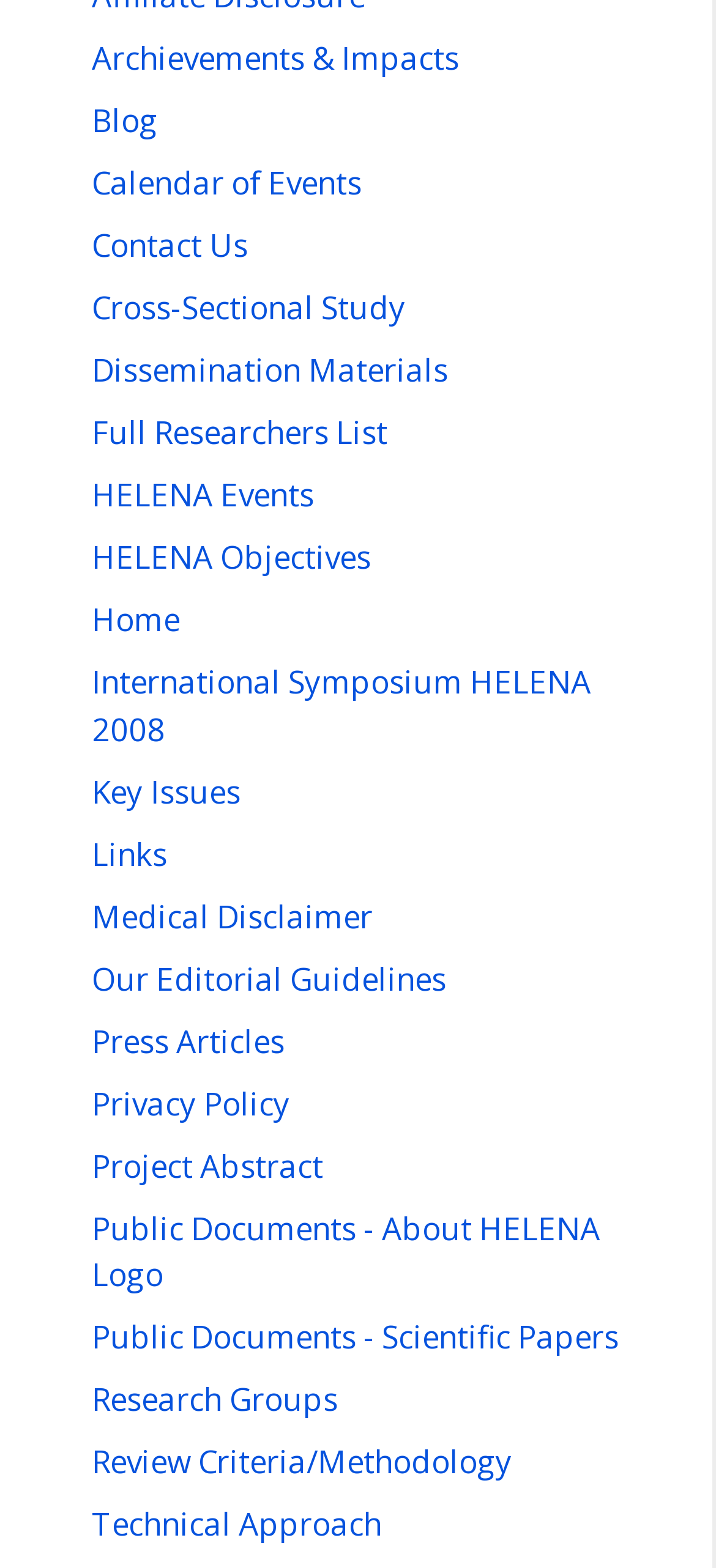What is the link below 'Contact Us'?
Please provide a single word or phrase in response based on the screenshot.

Cross-Sectional Study